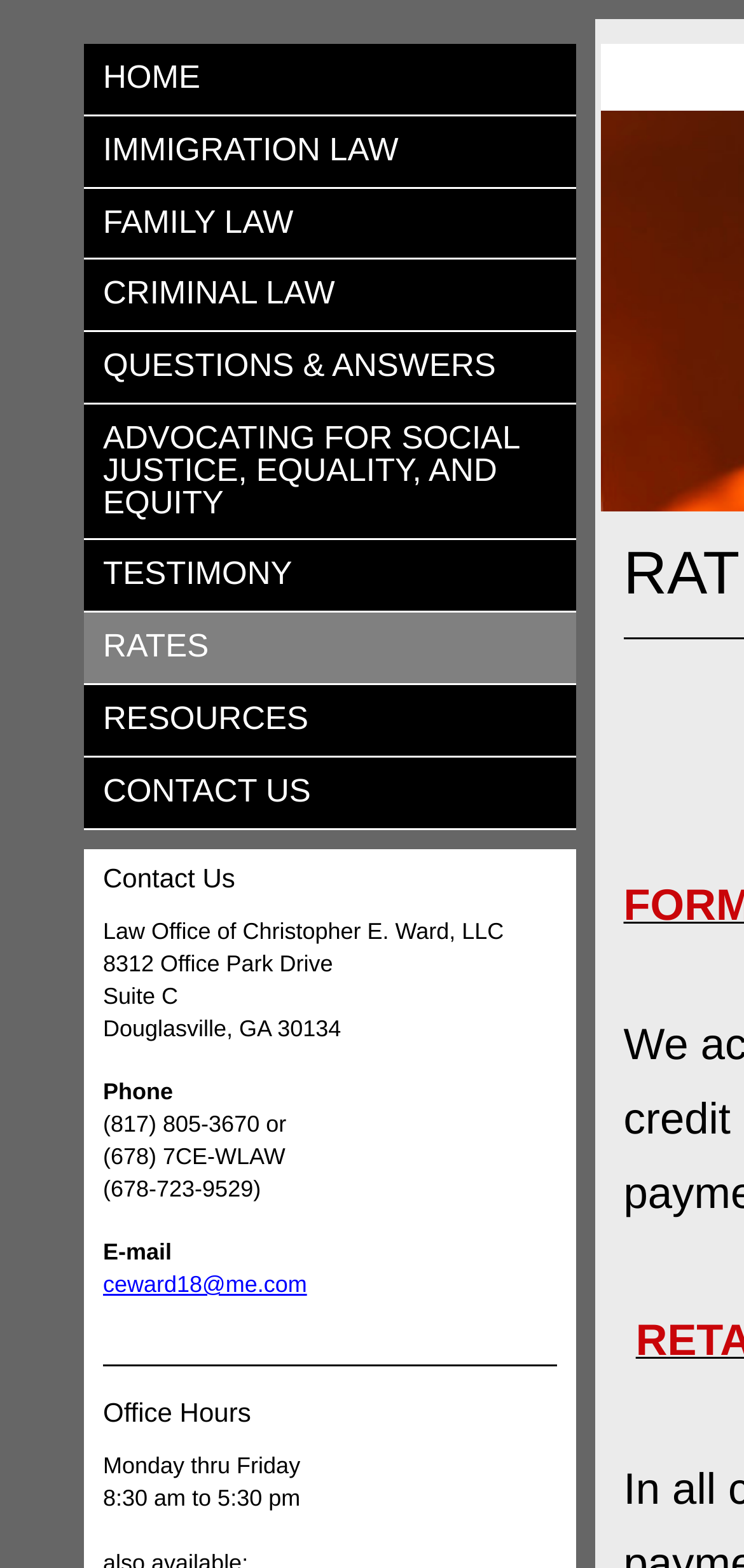Pinpoint the bounding box coordinates of the clickable area needed to execute the instruction: "contact us". The coordinates should be specified as four float numbers between 0 and 1, i.e., [left, top, right, bottom].

[0.113, 0.483, 0.774, 0.529]